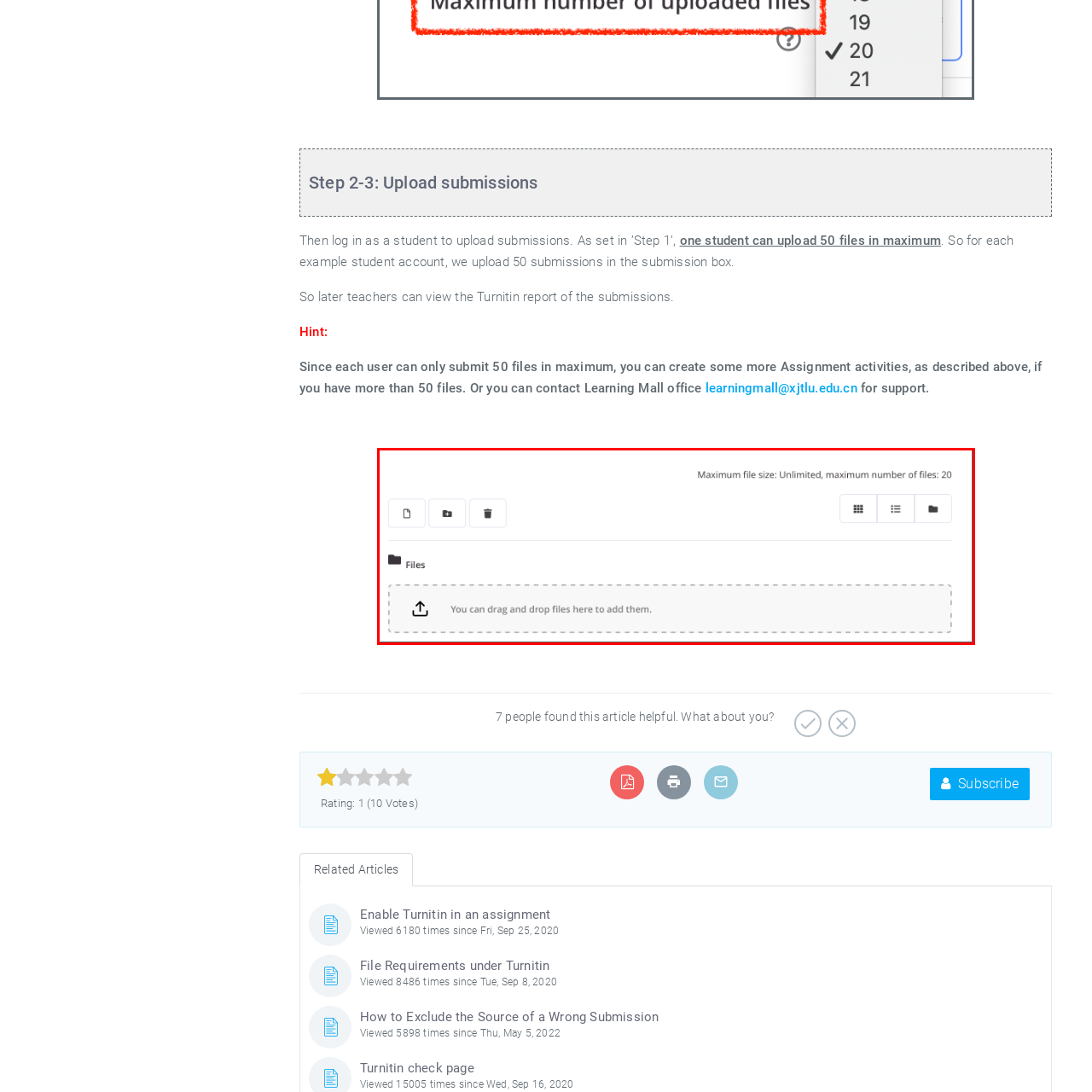Thoroughly describe the contents of the image enclosed in the red rectangle.

The image depicts an upload interface designed for managing file submissions. At the top, there is a notification highlighting that the maximum file size is unlimited, but users can upload up to 20 files. The layout includes several icons, likely representing functionalities such as adding files, viewing, or deleting submissions. Below this, a designated area invites users to drag and drop files for uploading, enhancing usability by making the process straightforward. The visual design suggests a clean, organized format, facilitating efficient interaction for users submitting their assignments or documents.